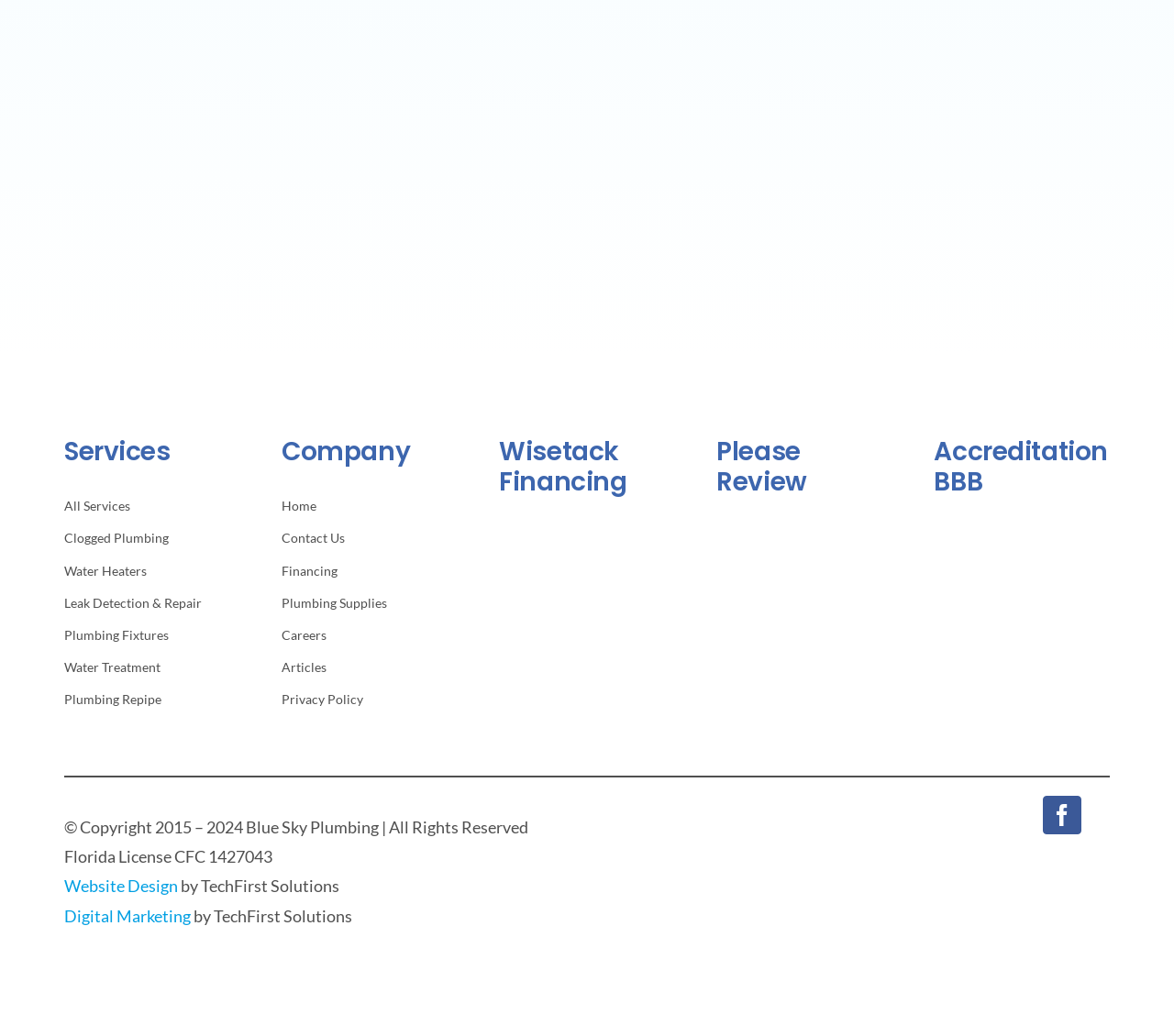Determine the bounding box coordinates for the area that needs to be clicked to fulfill this task: "Review on 'Google'". The coordinates must be given as four float numbers between 0 and 1, i.e., [left, top, right, bottom].

[0.61, 0.505, 0.76, 0.525]